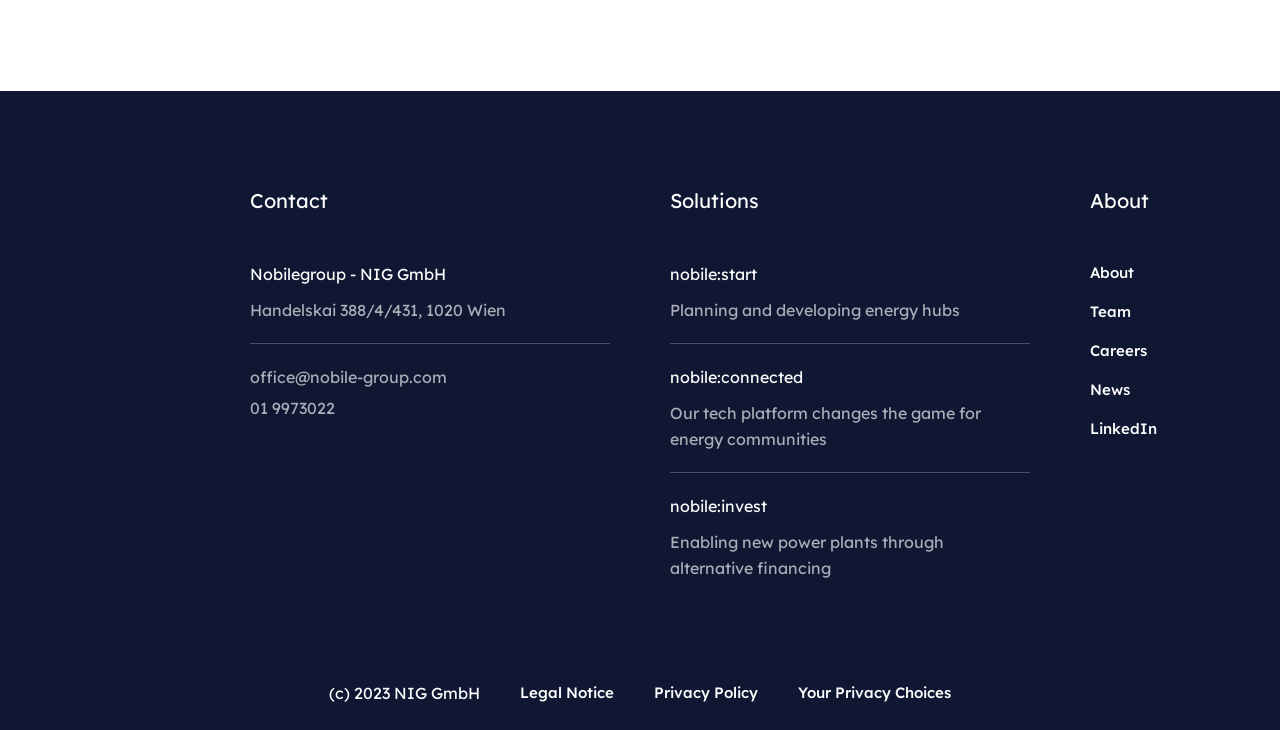Find and specify the bounding box coordinates that correspond to the clickable region for the instruction: "Check the Privacy Policy".

[0.511, 0.938, 0.592, 0.958]